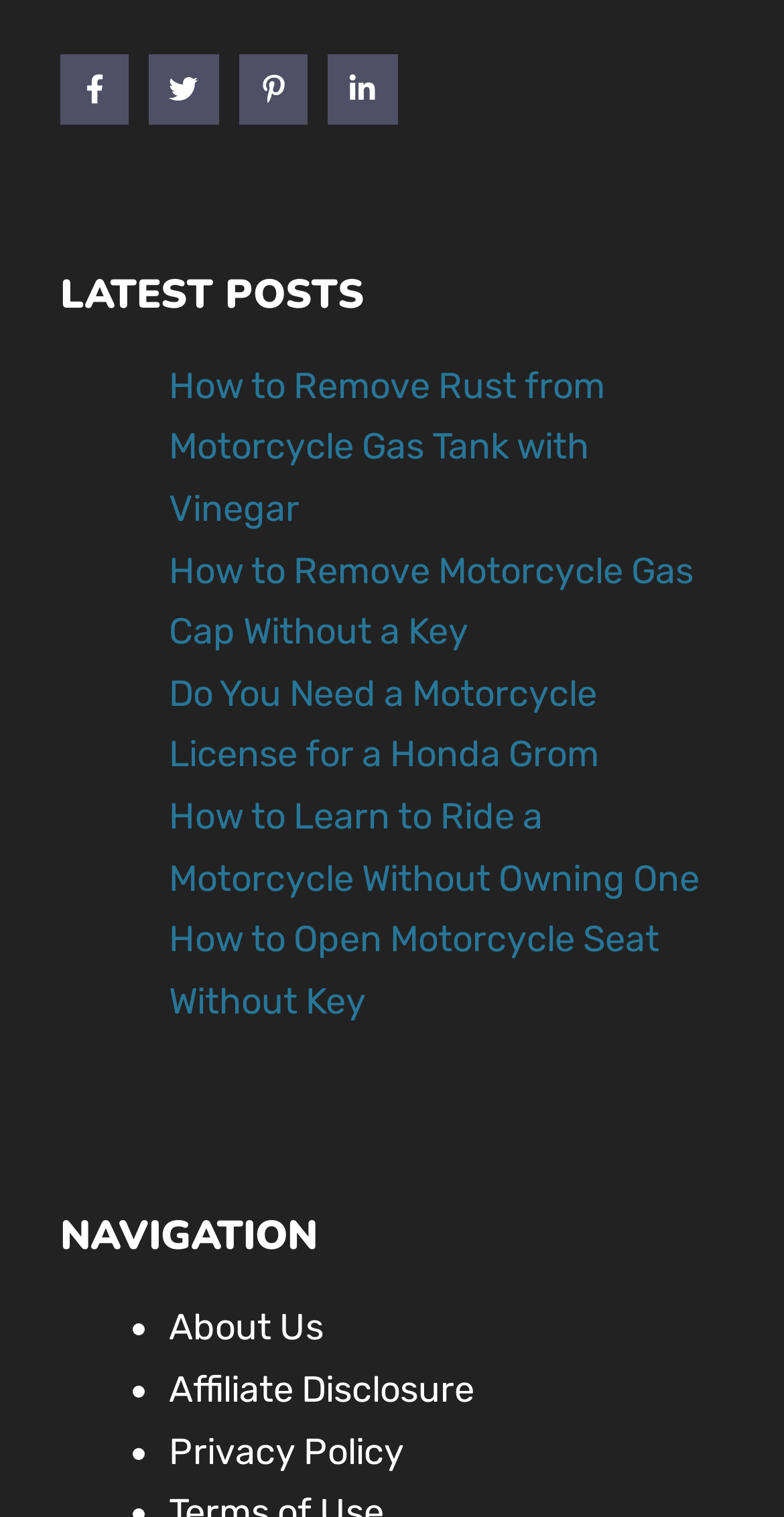Pinpoint the bounding box coordinates of the element that must be clicked to accomplish the following instruction: "Navigate to the about us page". The coordinates should be in the format of four float numbers between 0 and 1, i.e., [left, top, right, bottom].

[0.215, 0.861, 0.413, 0.89]